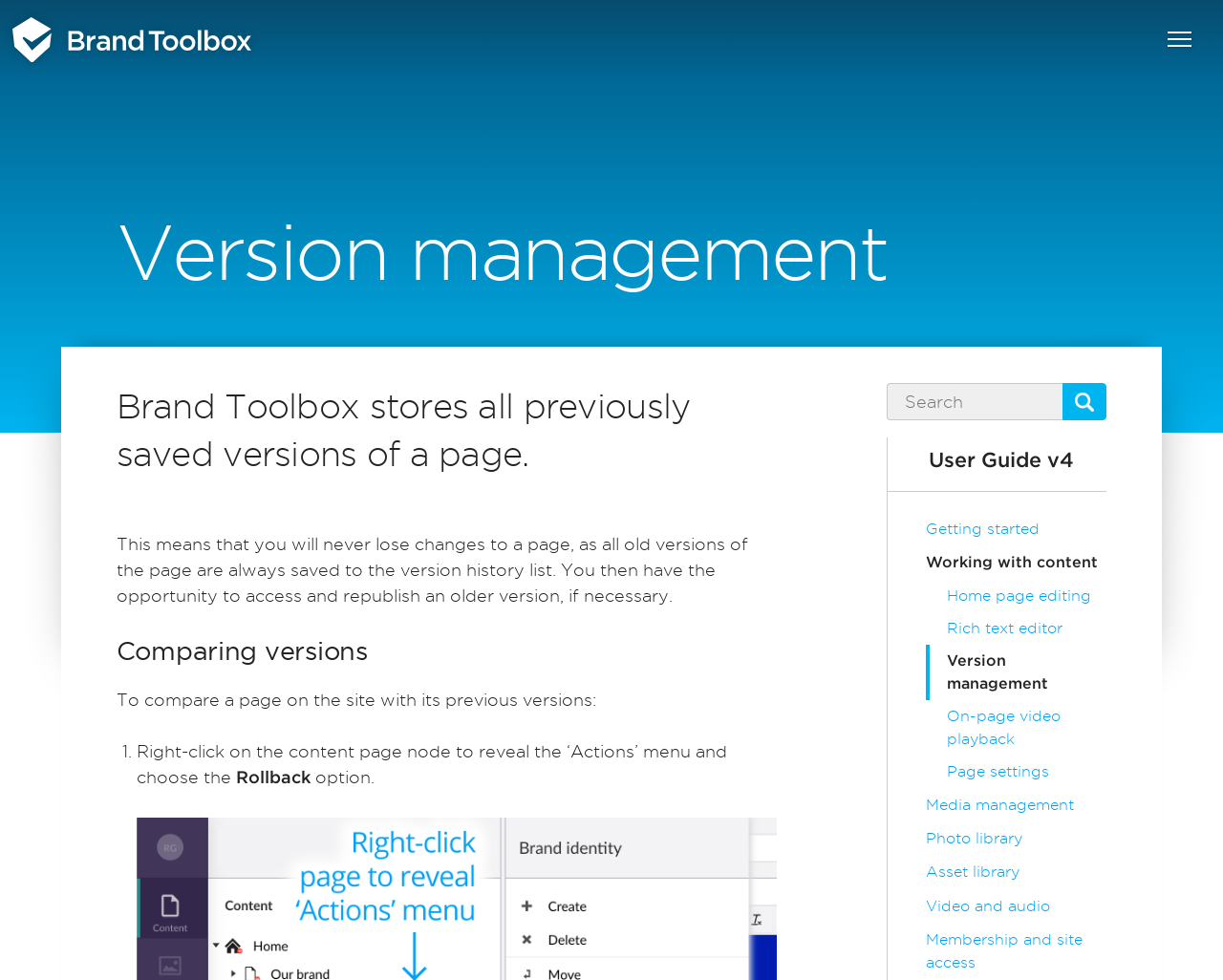Elaborate on the webpage's design and content in a detailed caption.

The webpage is a user guide for Brand Toolbox, specifically focusing on version management. At the top, there is a link on the left side, followed by a heading "Version management" that spans most of the width of the page. Below the heading, there are two paragraphs of text explaining how Brand Toolbox stores previous versions of a page and allows users to access and republish older versions.

Further down, there is another heading "Comparing versions" with a paragraph of text explaining how to compare a page with its previous versions. This is followed by a step-by-step list, marked with numbers, that provides instructions on how to do so.

On the right side of the page, there is a search box with a "Search" button next to it. Below the search box, there are several links to other sections of the user guide, including "Getting started", "Working with content", and "Media management", among others. These links are arranged vertically and take up most of the right side of the page.

At the very top right corner, there is another link, and at the bottom right corner, there is a link to "User Guide v4".